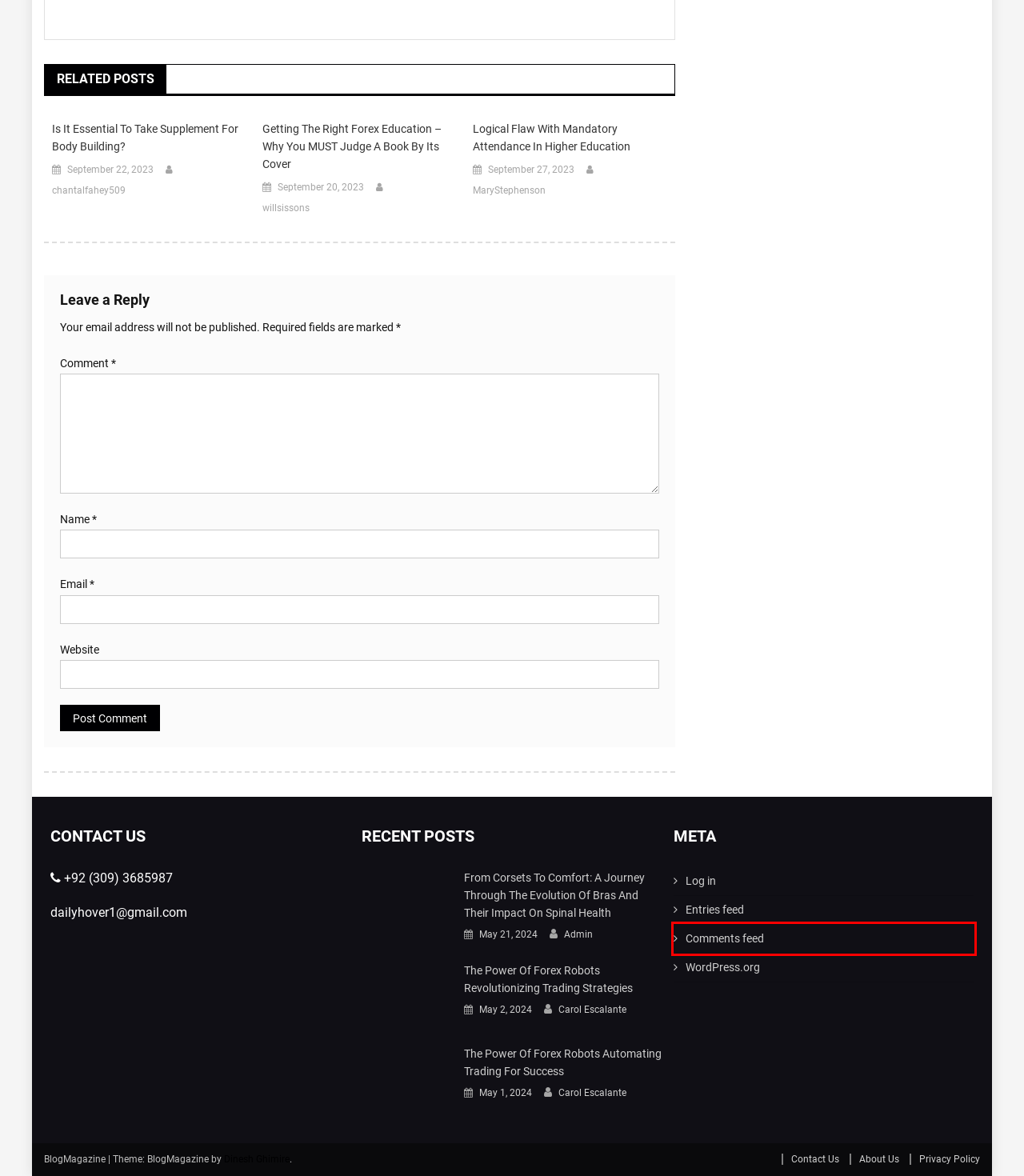You are given a screenshot of a webpage with a red bounding box around an element. Choose the most fitting webpage description for the page that appears after clicking the element within the red bounding box. Here are the candidates:
A. Daily Hover
B. Comments for Daily Hover
C. The Power of Forex Robots Revolutionizing Trading Strategies
D. From Corsets to Comfort: A Journey Through the Evolution of Bras and Their Impact on Spinal Health
E. Logical Flaw With Mandatory Attendance In Higher Education - Daily Hover
F. Admin, Author at Daily Hover
G. MaryStephenson, Author at Daily Hover
H. Carol Escalante, Author at Daily Hover

B